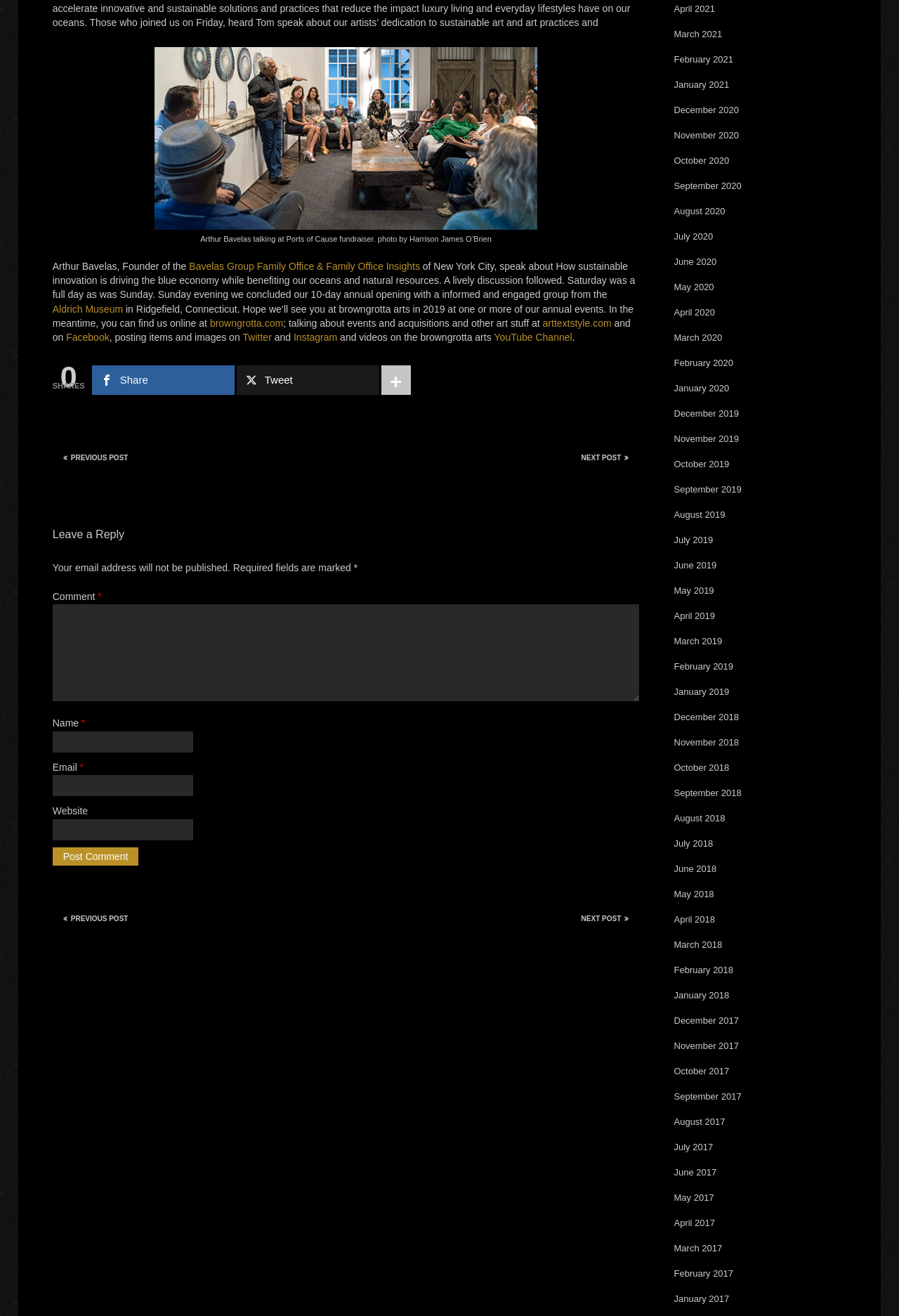Use a single word or phrase to answer the question: What is the website of browngrotta arts?

browngrotta.com